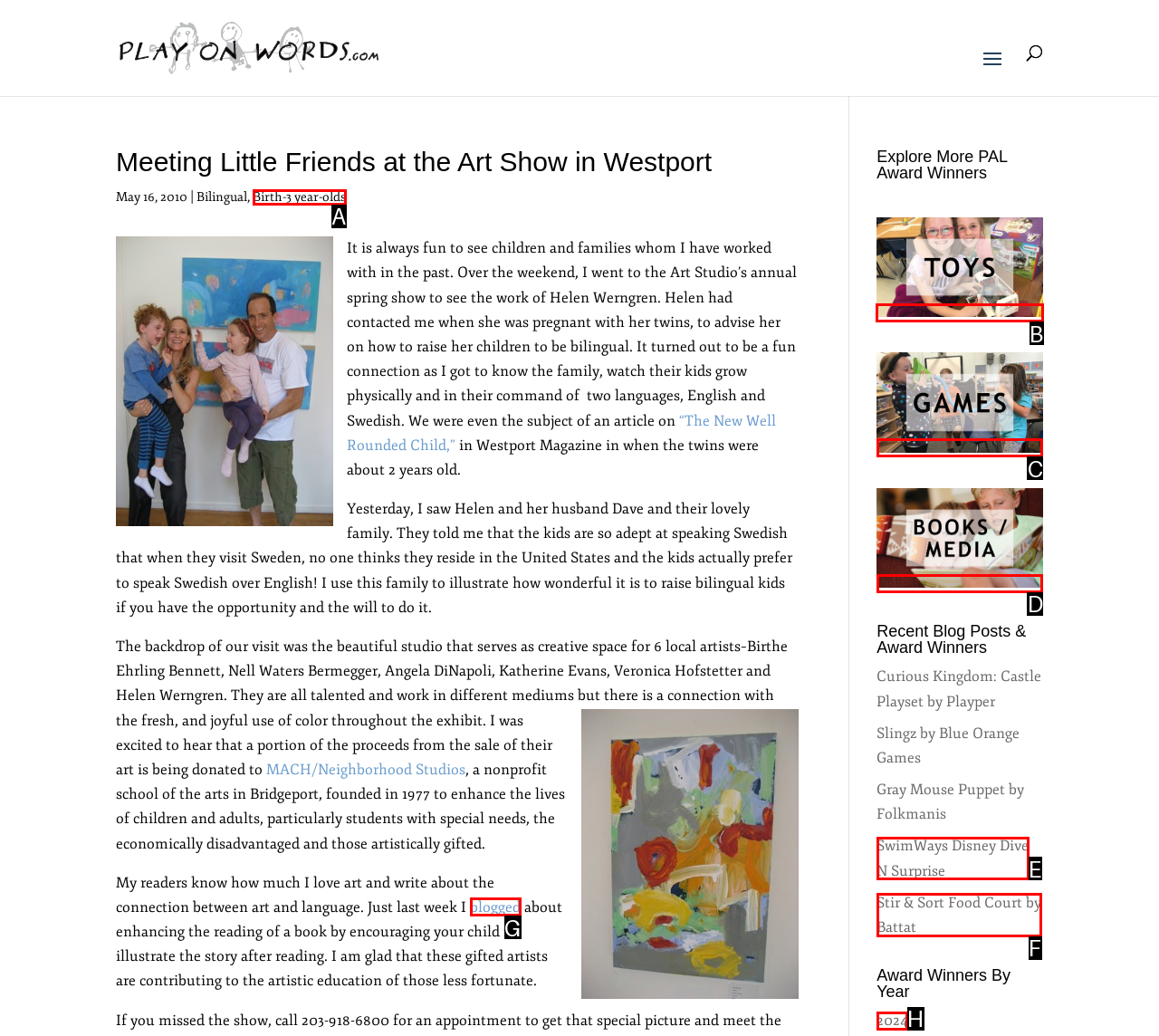Determine the letter of the element I should select to fulfill the following instruction: View 'toys award winners'. Just provide the letter.

B